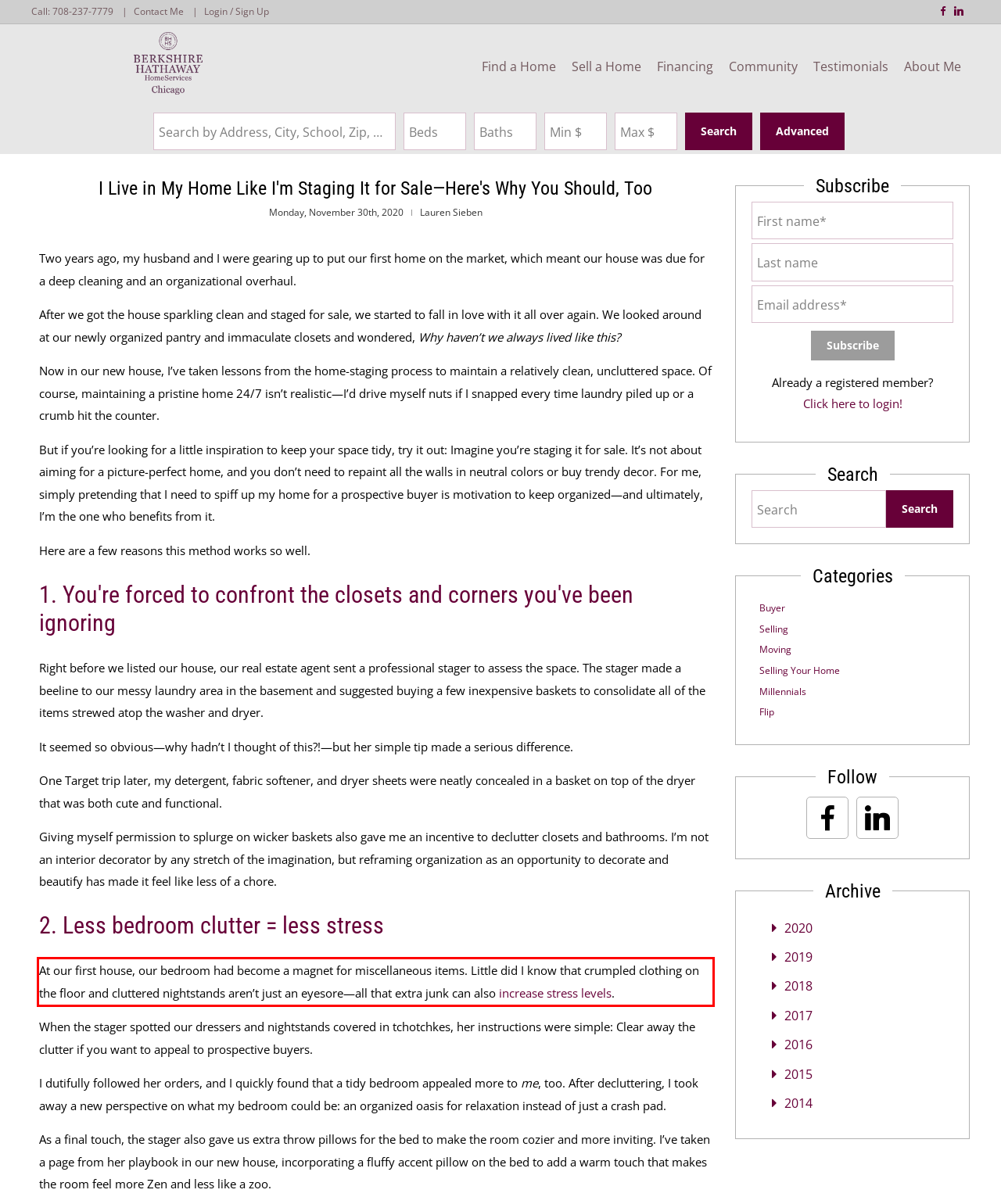Within the screenshot of a webpage, identify the red bounding box and perform OCR to capture the text content it contains.

At our first house, our bedroom had become a magnet for miscellaneous items. Little did I know that crumpled clothing on the floor and cluttered nightstands aren’t just an eyesore—all that extra junk can also increase stress levels.